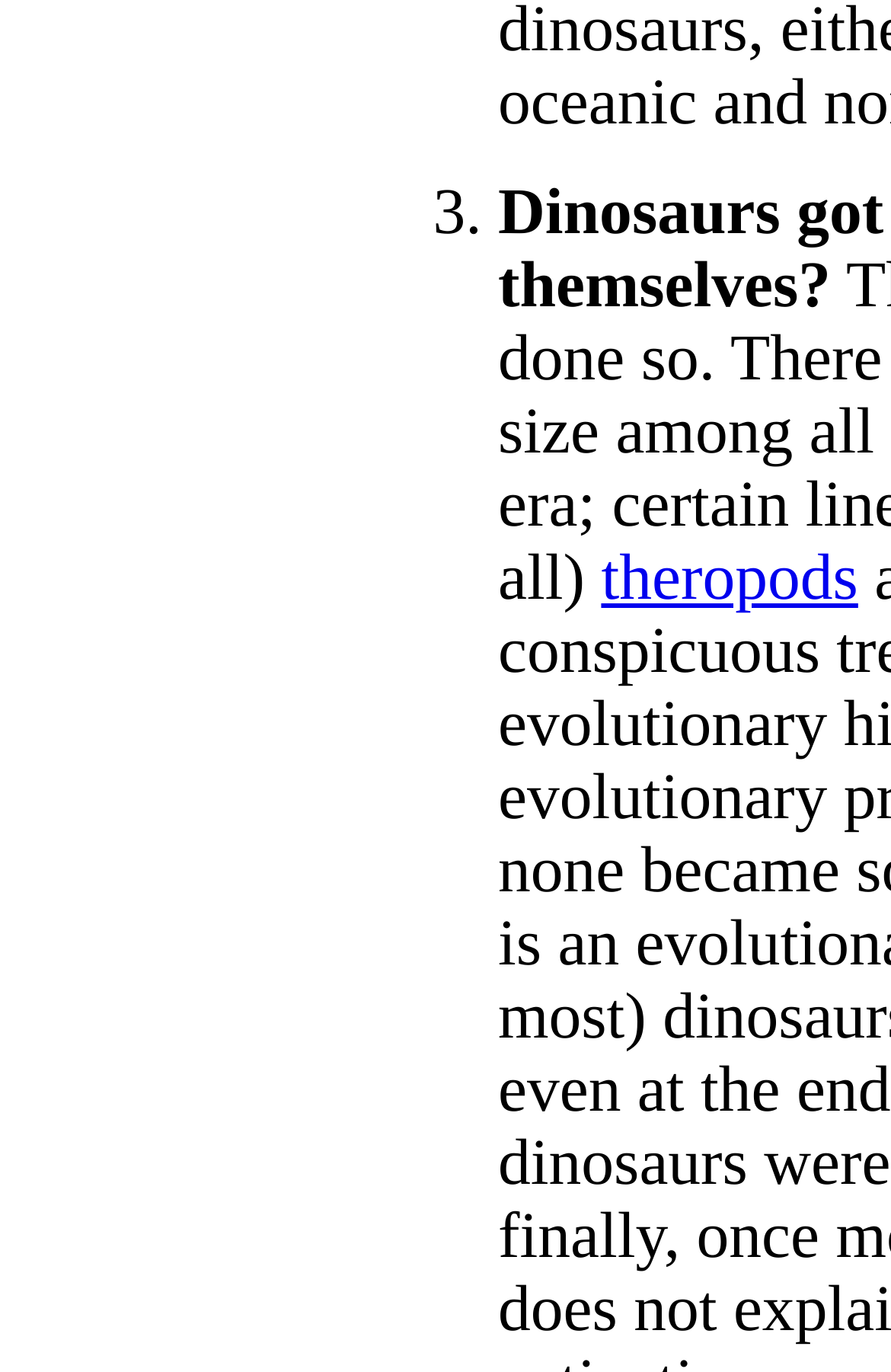Identify the bounding box coordinates for the UI element described by the following text: "theropods". Provide the coordinates as four float numbers between 0 and 1, in the format [left, top, right, bottom].

[0.675, 0.396, 0.963, 0.448]